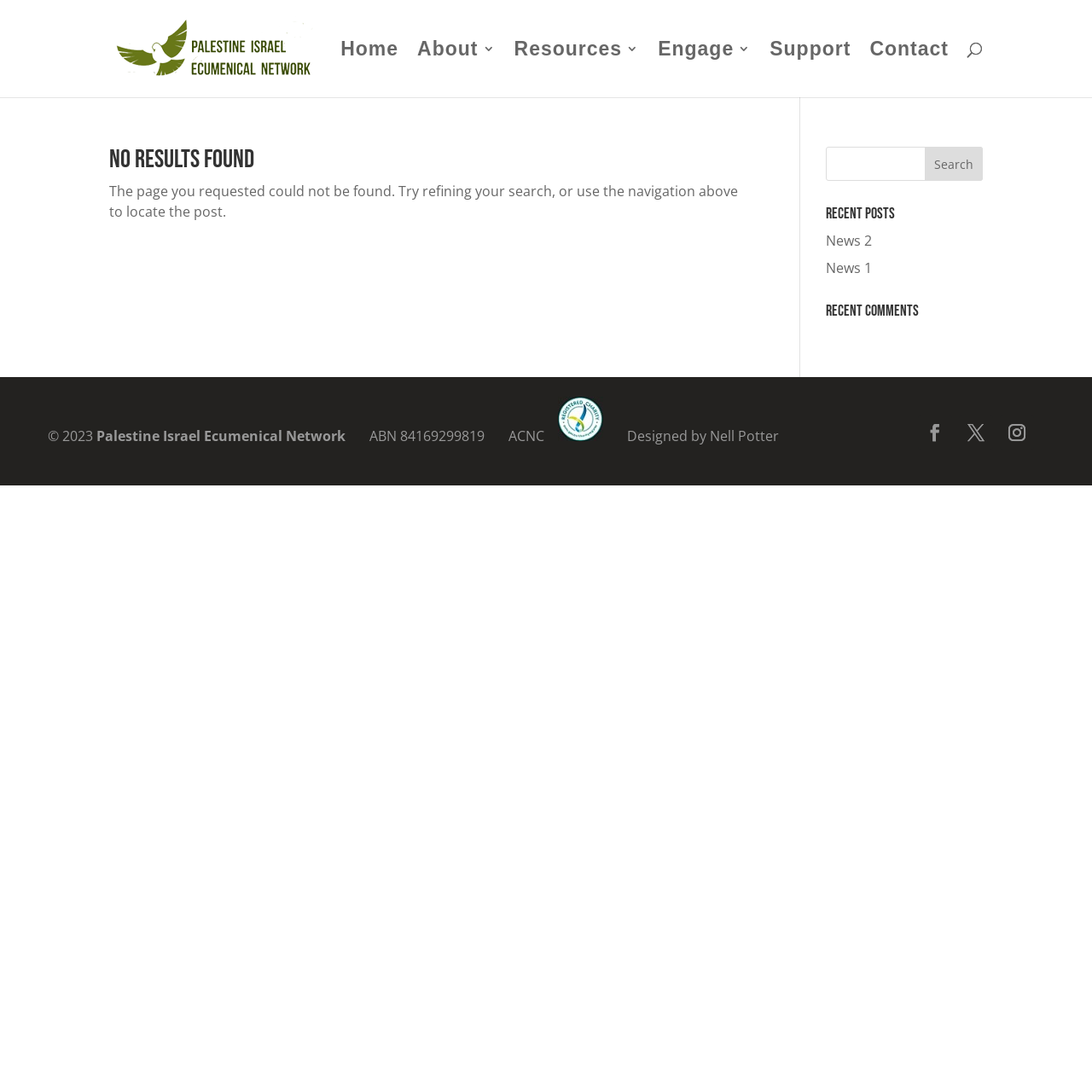Please determine the bounding box coordinates, formatted as (top-left x, top-left y, bottom-right x, bottom-right y), with all values as floating point numbers between 0 and 1. Identify the bounding box of the region described as: Contact

[0.796, 0.039, 0.869, 0.089]